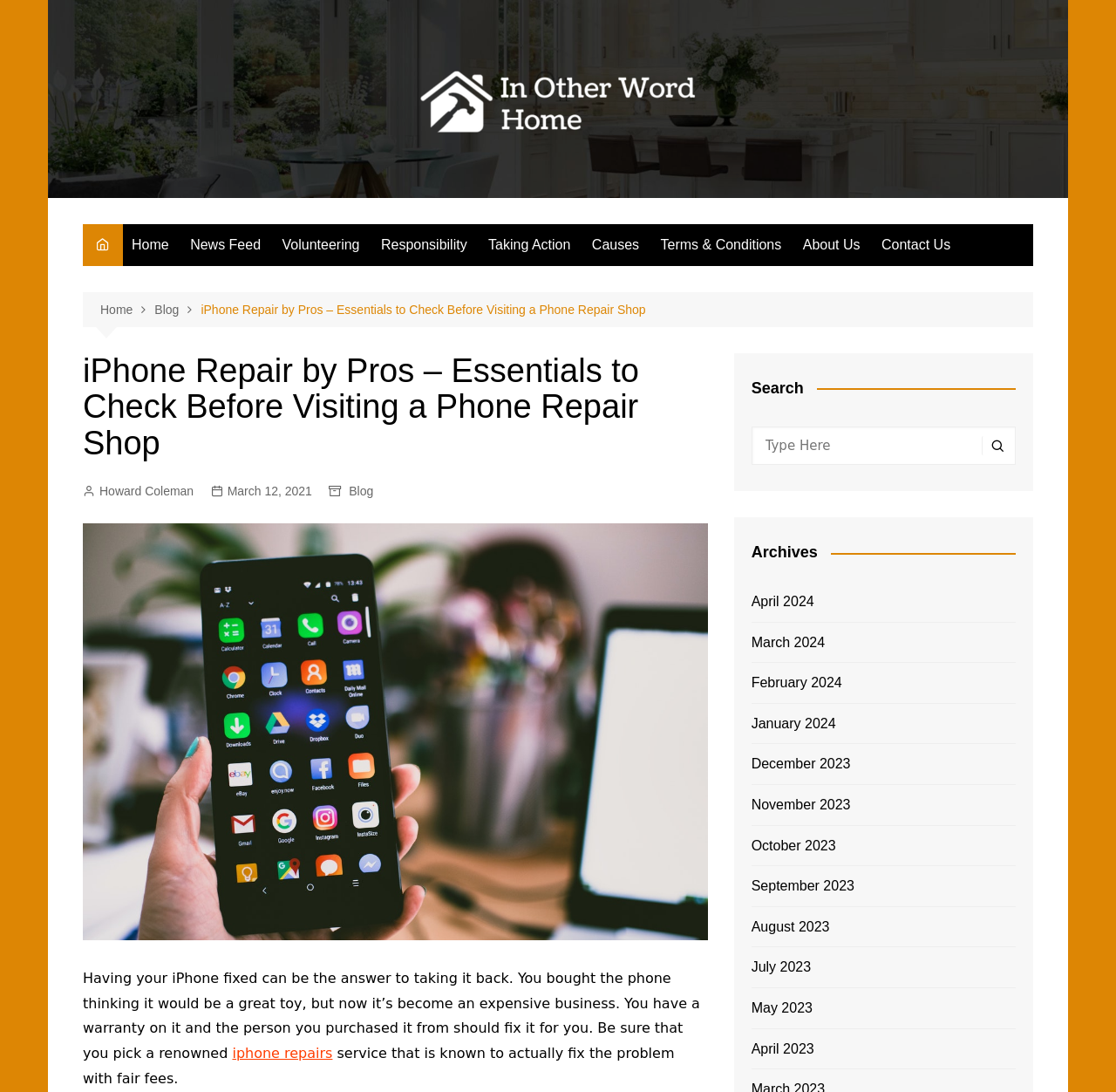What is the topic of the current blog post?
Please respond to the question with a detailed and well-explained answer.

I determined the topic of the current blog post by looking at the heading 'iPhone Repair by Pros – Essentials to Check Before Visiting a Phone Repair Shop' and the content of the blog post, which discusses the importance of choosing a reputable iPhone repair service.